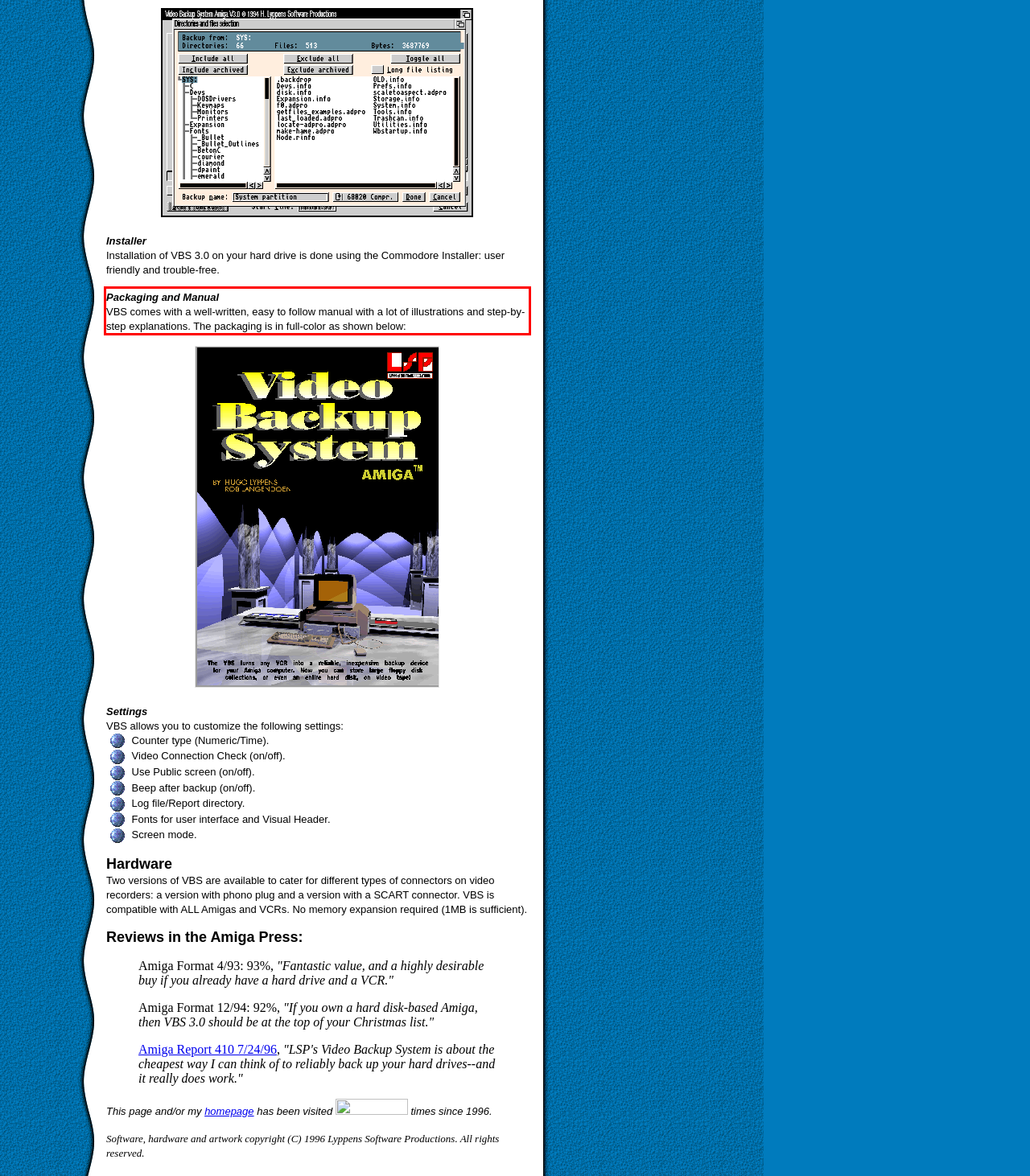Please analyze the provided webpage screenshot and perform OCR to extract the text content from the red rectangle bounding box.

Packaging and Manual VBS comes with a well-written, easy to follow manual with a lot of illustrations and step-by-step explanations. The packaging is in full-color as shown below: